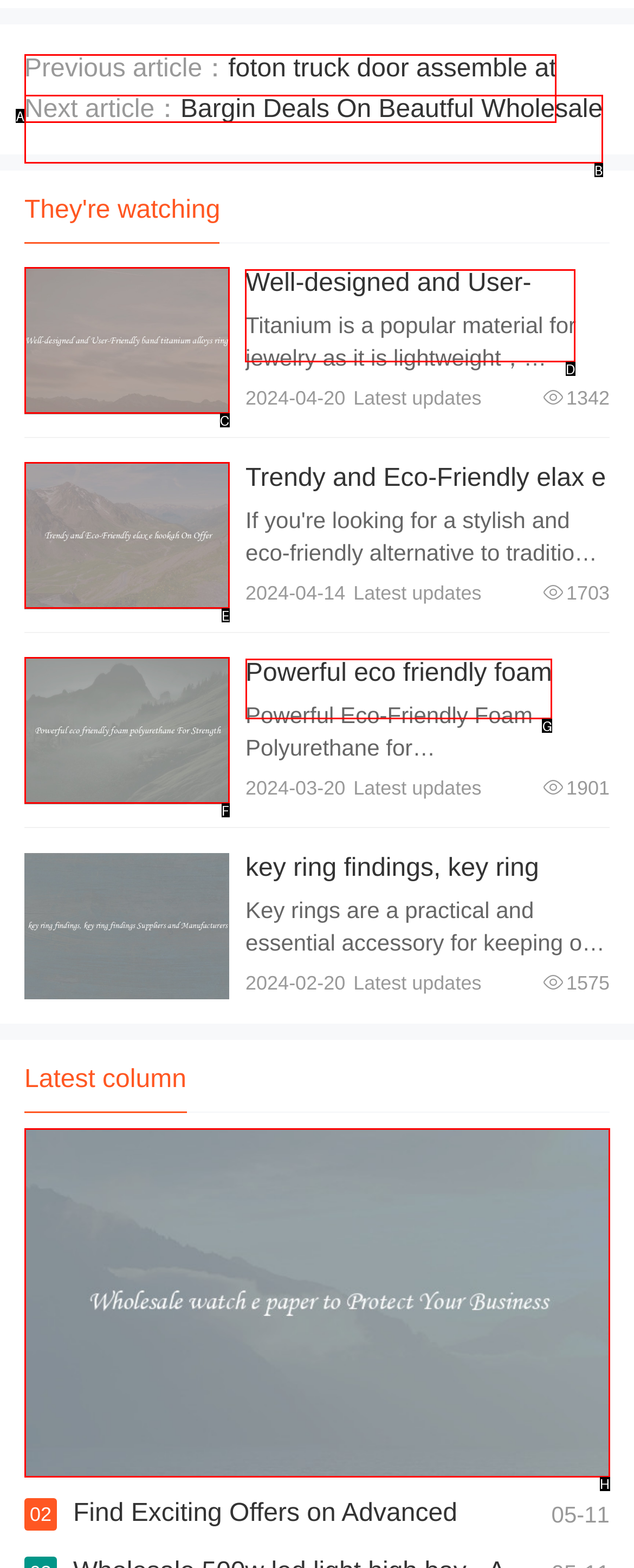Determine the letter of the element to click to accomplish this task: Read about Well-designed and User-Friendly band titanium alloys rings. Respond with the letter.

D